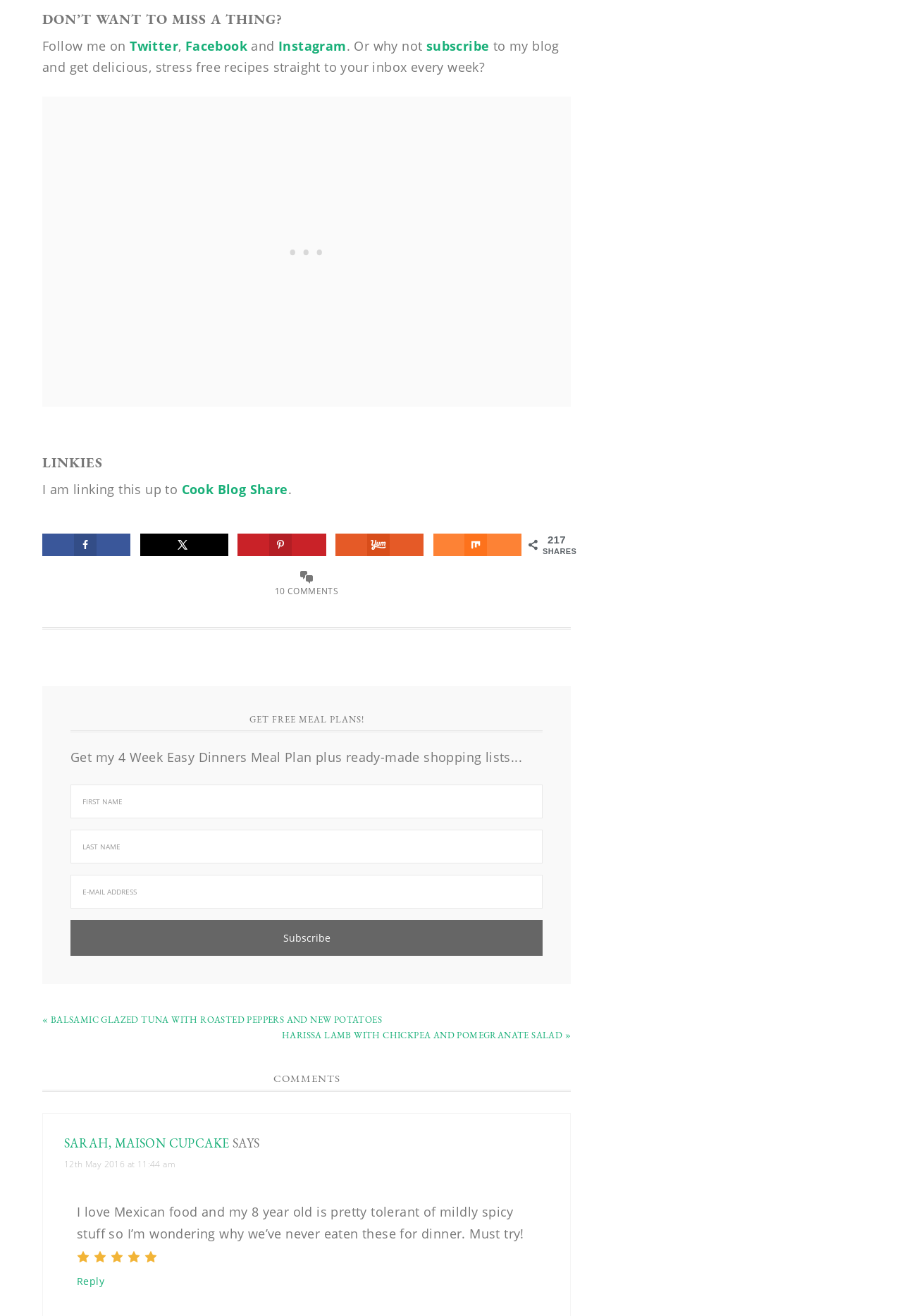Determine the coordinates of the bounding box for the clickable area needed to execute this instruction: "Enter email address".

None